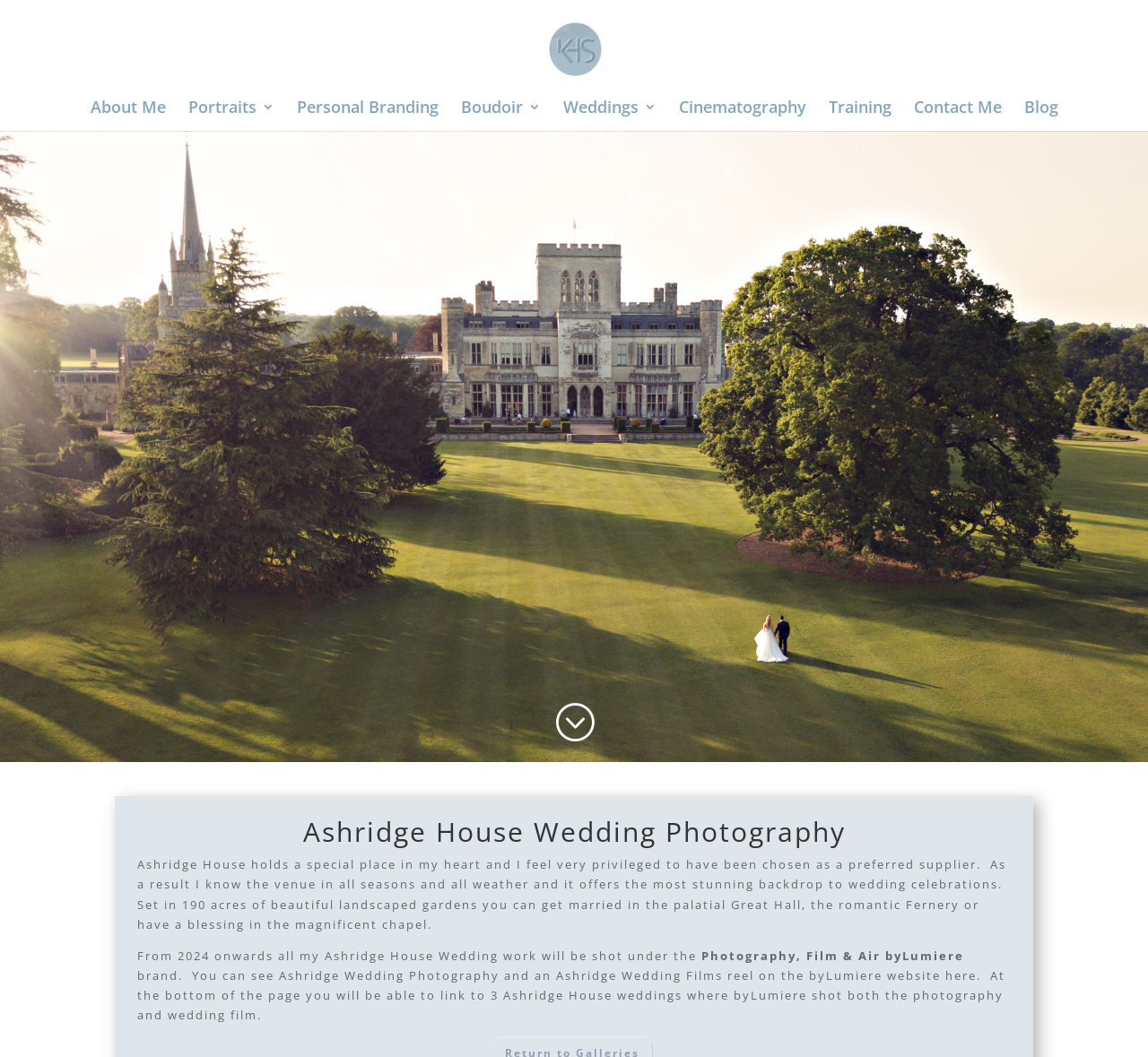Give a succinct answer to this question in a single word or phrase: 
What is the name of the brand that the photographer will be shooting under from 2024?

byLumiere